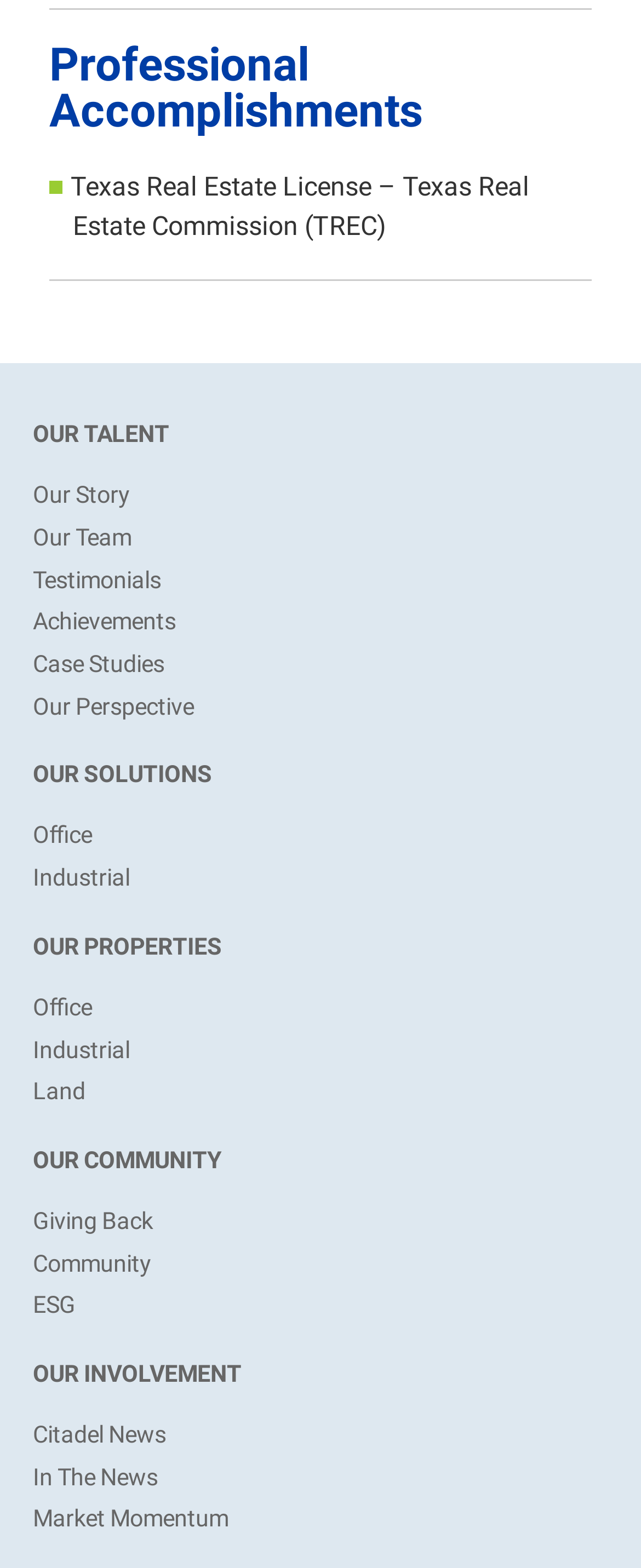Please find the bounding box coordinates of the element that must be clicked to perform the given instruction: "Learn about Giving Back". The coordinates should be four float numbers from 0 to 1, i.e., [left, top, right, bottom].

[0.051, 0.768, 0.949, 0.791]